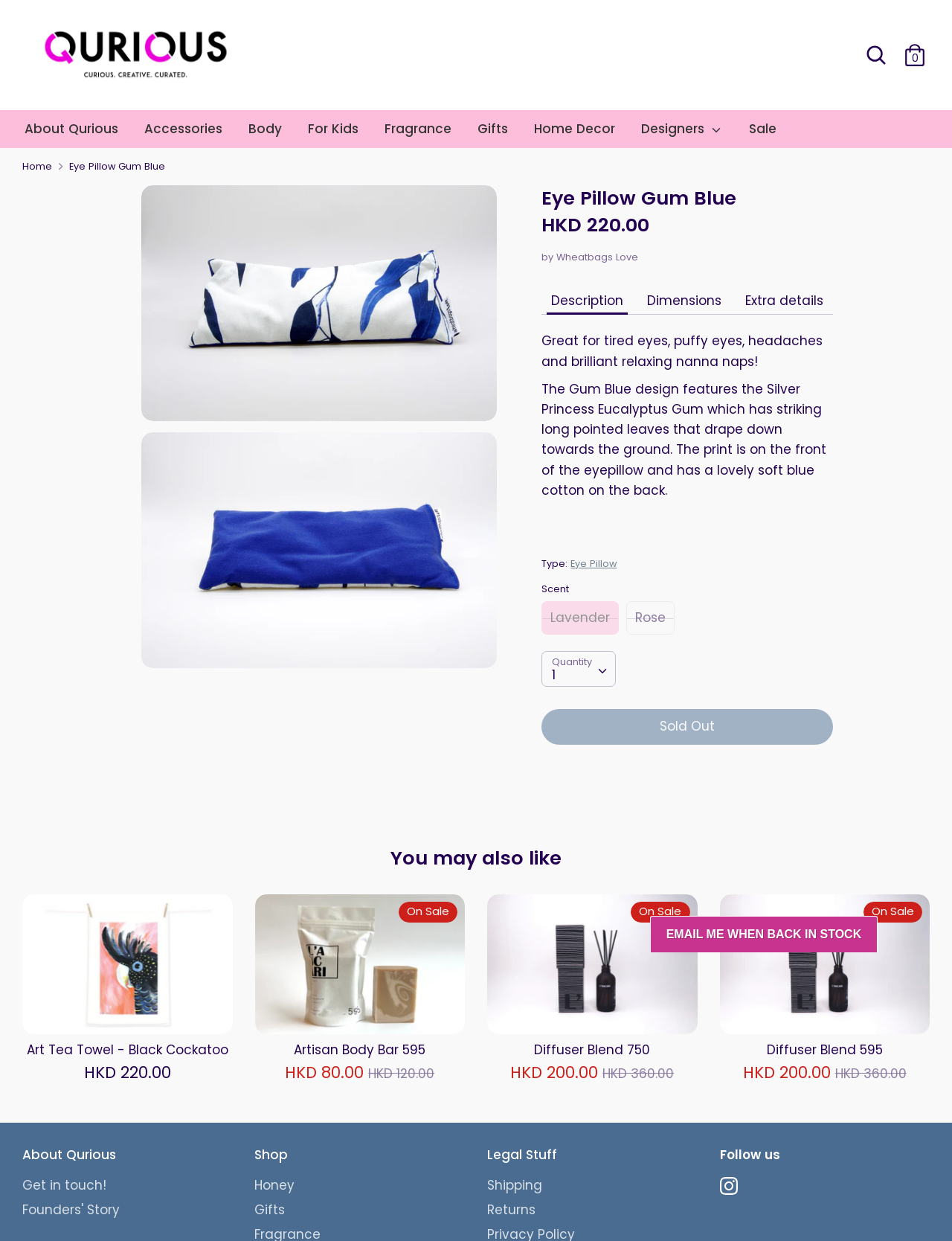Provide the bounding box coordinates of the section that needs to be clicked to accomplish the following instruction: "Get in touch with Qurious."

[0.023, 0.945, 0.244, 0.965]